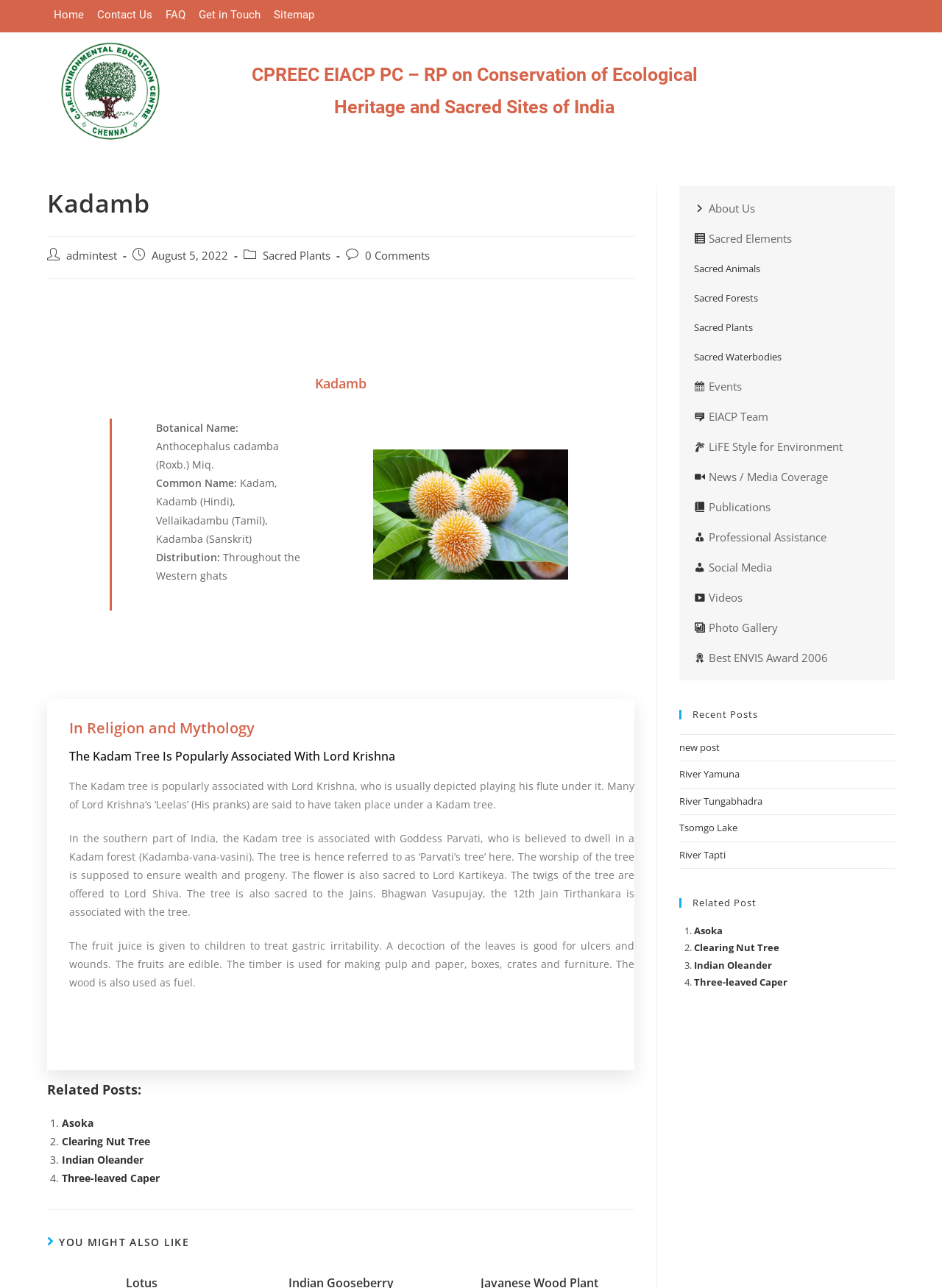Please specify the bounding box coordinates of the clickable region to carry out the following instruction: "View the 'Related Posts'". The coordinates should be four float numbers between 0 and 1, in the format [left, top, right, bottom].

[0.05, 0.839, 0.674, 0.856]